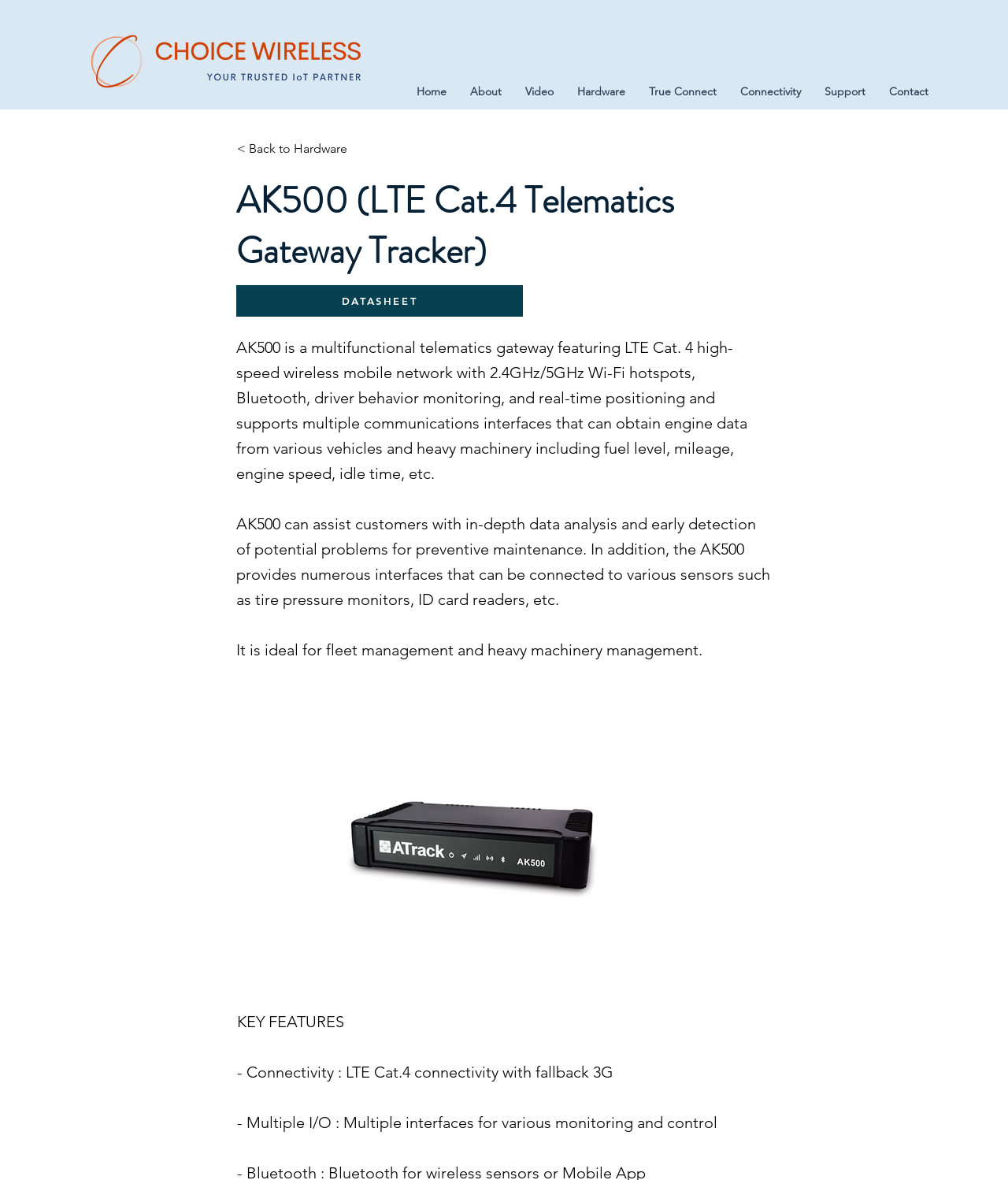What is the function of AK500 in terms of data analysis?
Answer the question with a single word or phrase by looking at the picture.

In-depth data analysis